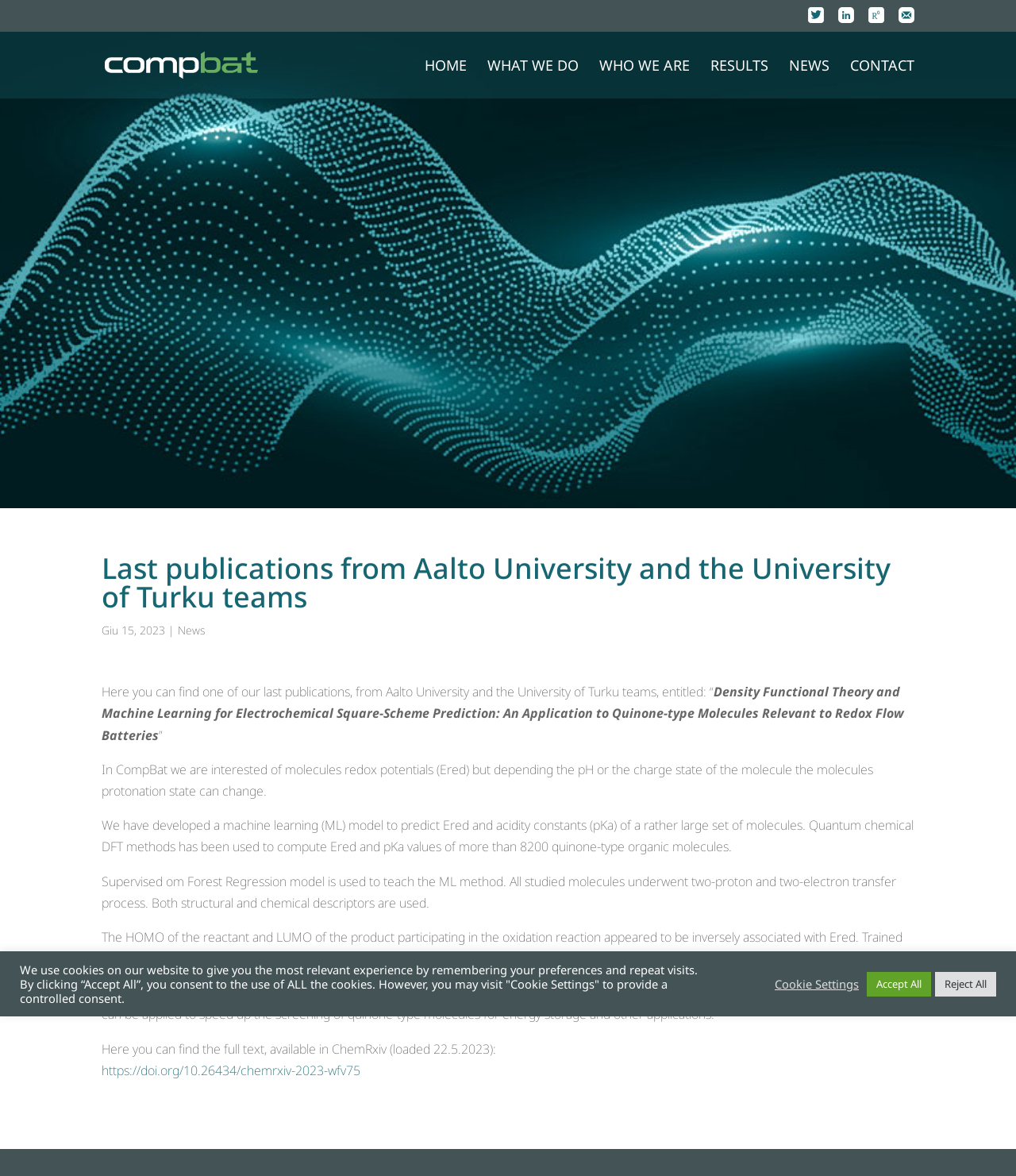Provide a single word or phrase answer to the question: 
What is the date of the latest news?

Giu 15, 2023